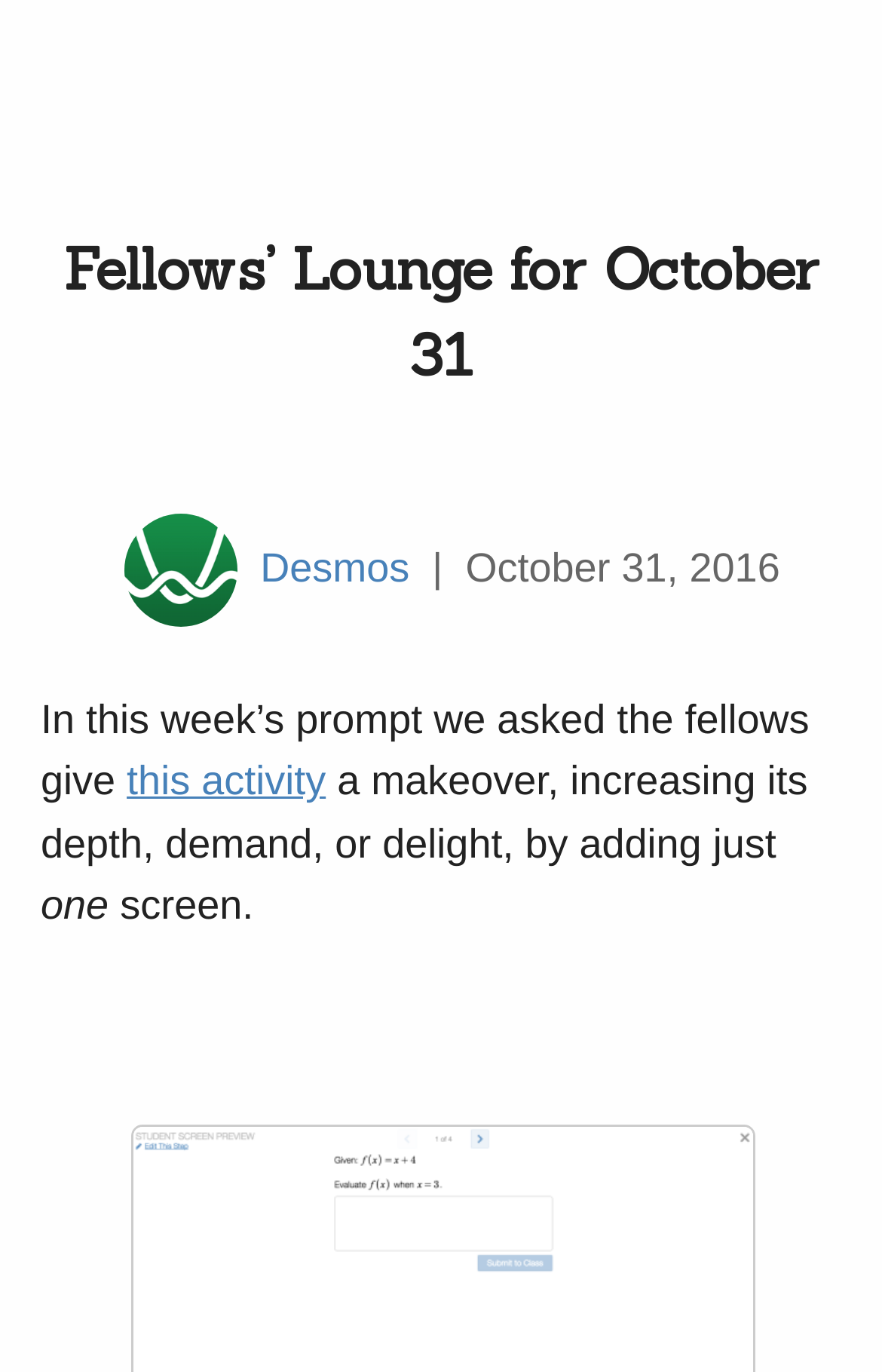Please give a short response to the question using one word or a phrase:
How many screens are mentioned in the text?

One